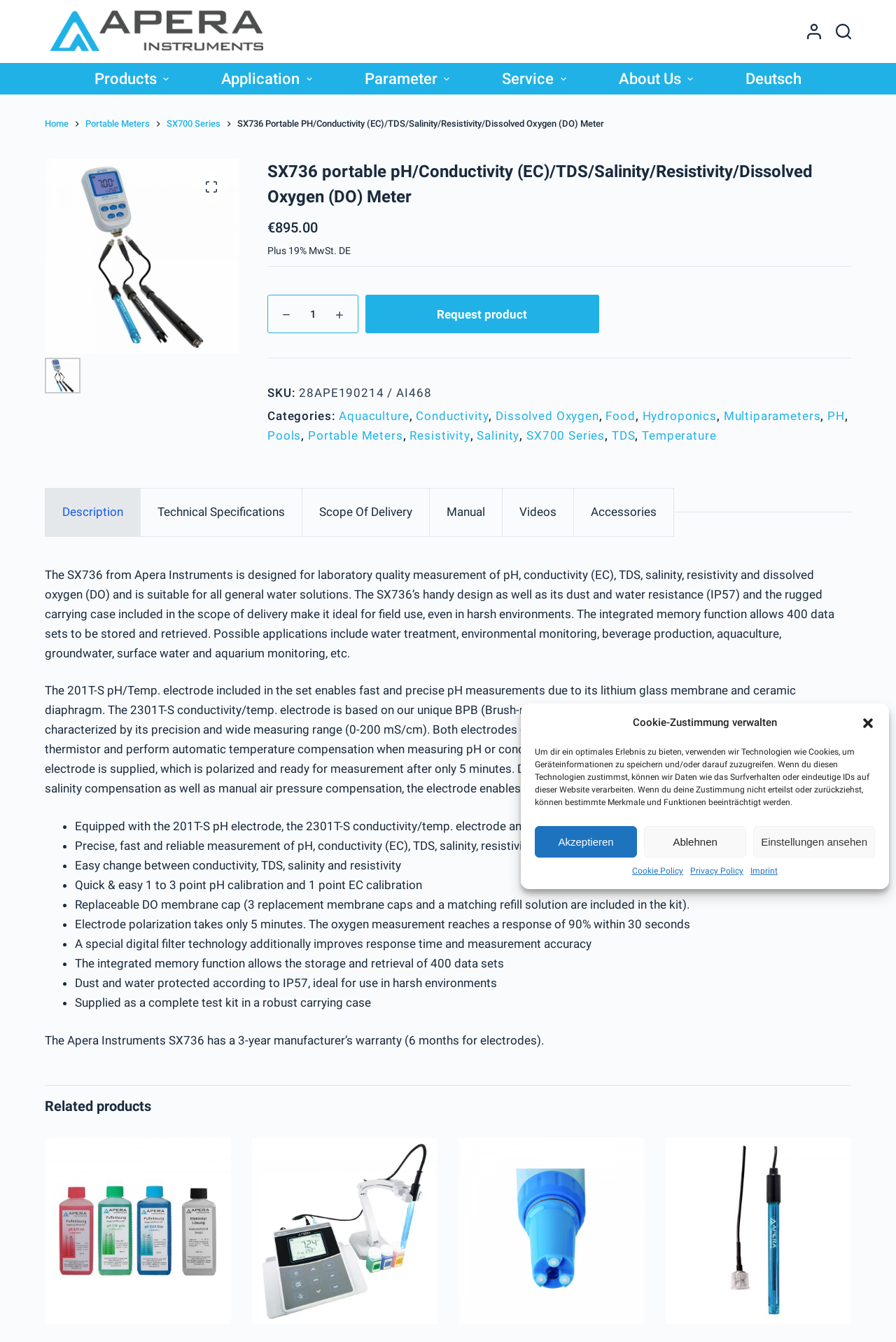Please provide the bounding box coordinates for the element that needs to be clicked to perform the instruction: "Change the product quantity". The coordinates must consist of four float numbers between 0 and 1, formatted as [left, top, right, bottom].

[0.298, 0.22, 0.4, 0.249]